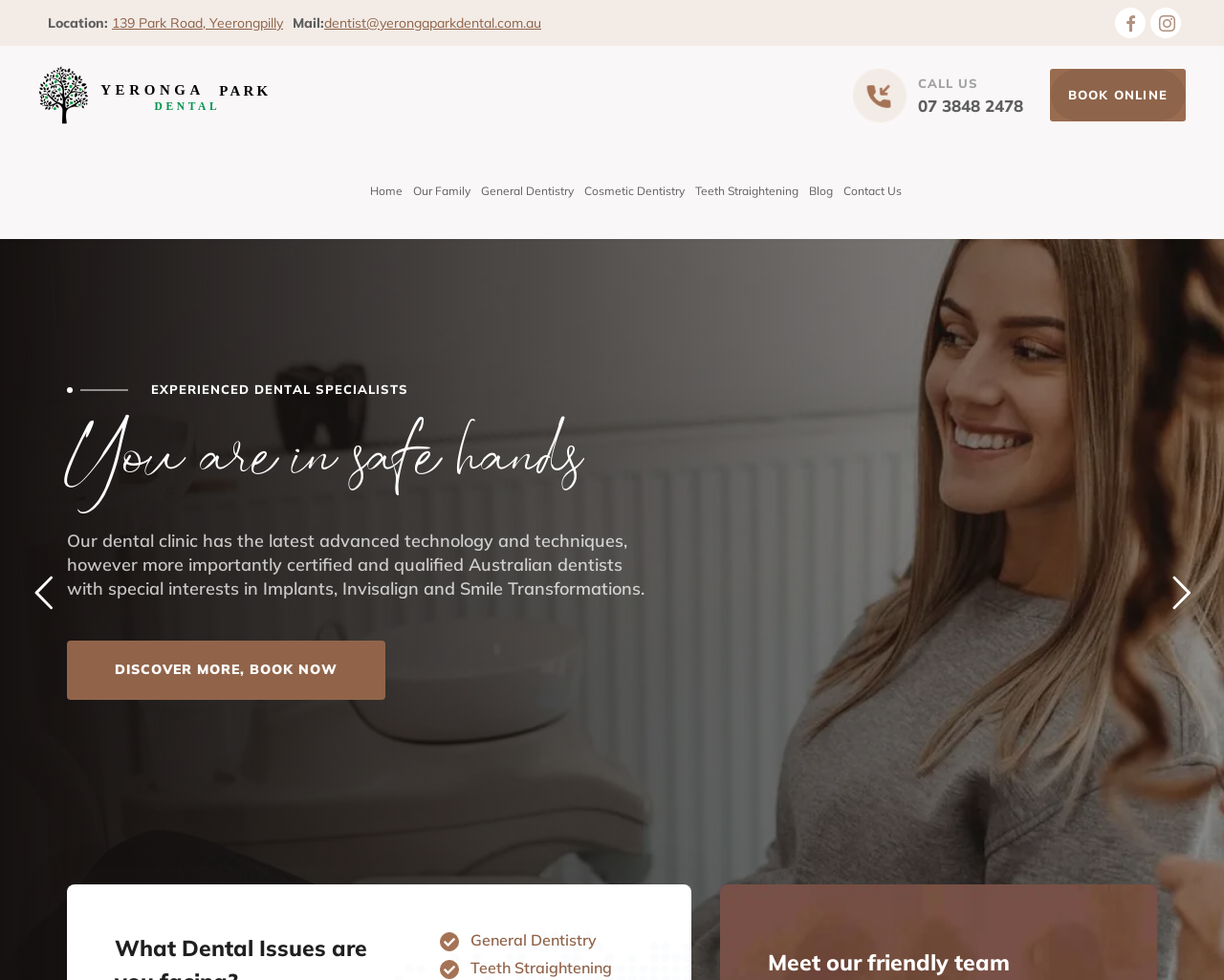How can I book an appointment at Yeronga Park Dental?
Answer the question with detailed information derived from the image.

I found the booking option by looking at the top-right corner of the webpage, where it says 'BOOK ONLINE'. This is a prominent call-to-action element, suggesting that it is the primary way to book an appointment at the dental clinic.